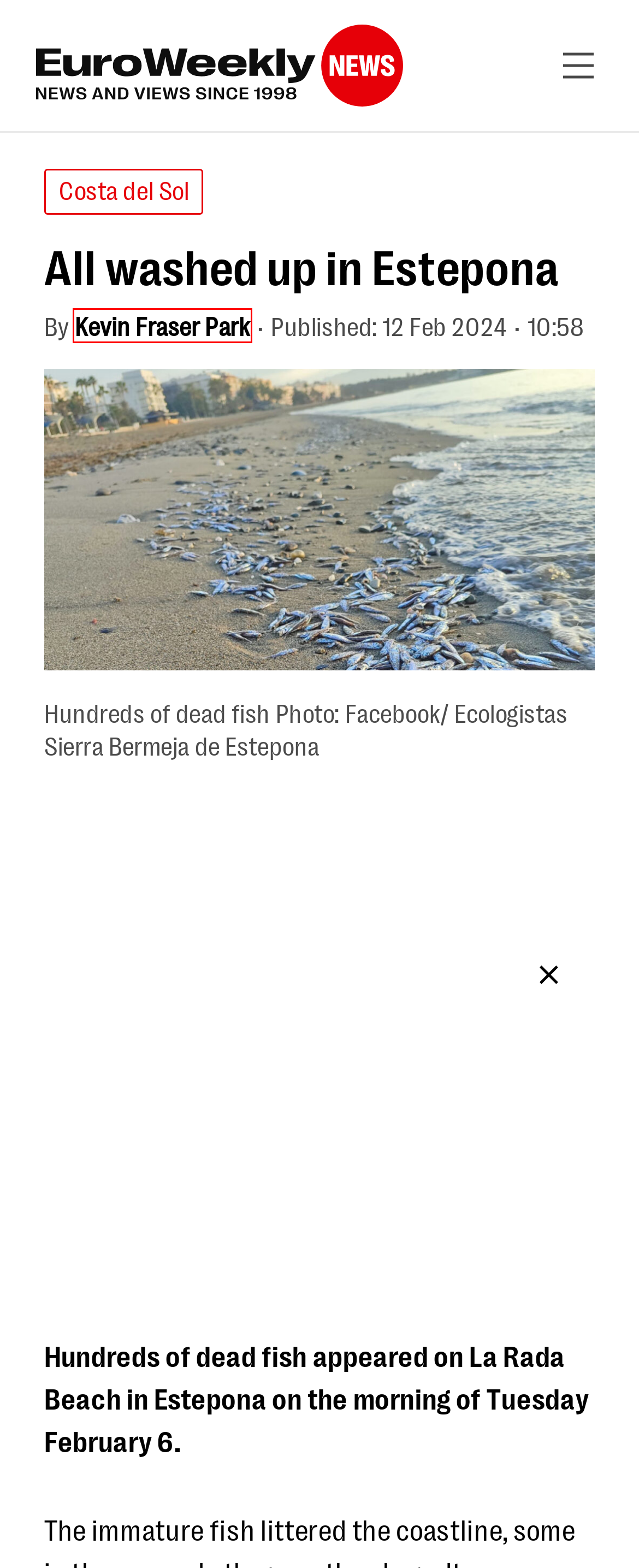Analyze the webpage screenshot with a red bounding box highlighting a UI element. Select the description that best matches the new webpage after clicking the highlighted element. Here are the options:
A. Opera Boutique brings Carmen to the Costa del Sol « Euro Weekly News
B. MiColchón masters of rest continue to expand « Euro Weekly News
C. PRIVACY POLICY « Euro Weekly News
D. Play Your Part In Saving The Mediterranean « Euro Weekly News
E. Category: World News « Euro Weekly News
F. Alicudi gets the goat « Euro Weekly News
G. Category: Costa del Sol « Euro Weekly News
H. Malaga Airport v Gibraltar Airport « Euro Weekly News

G